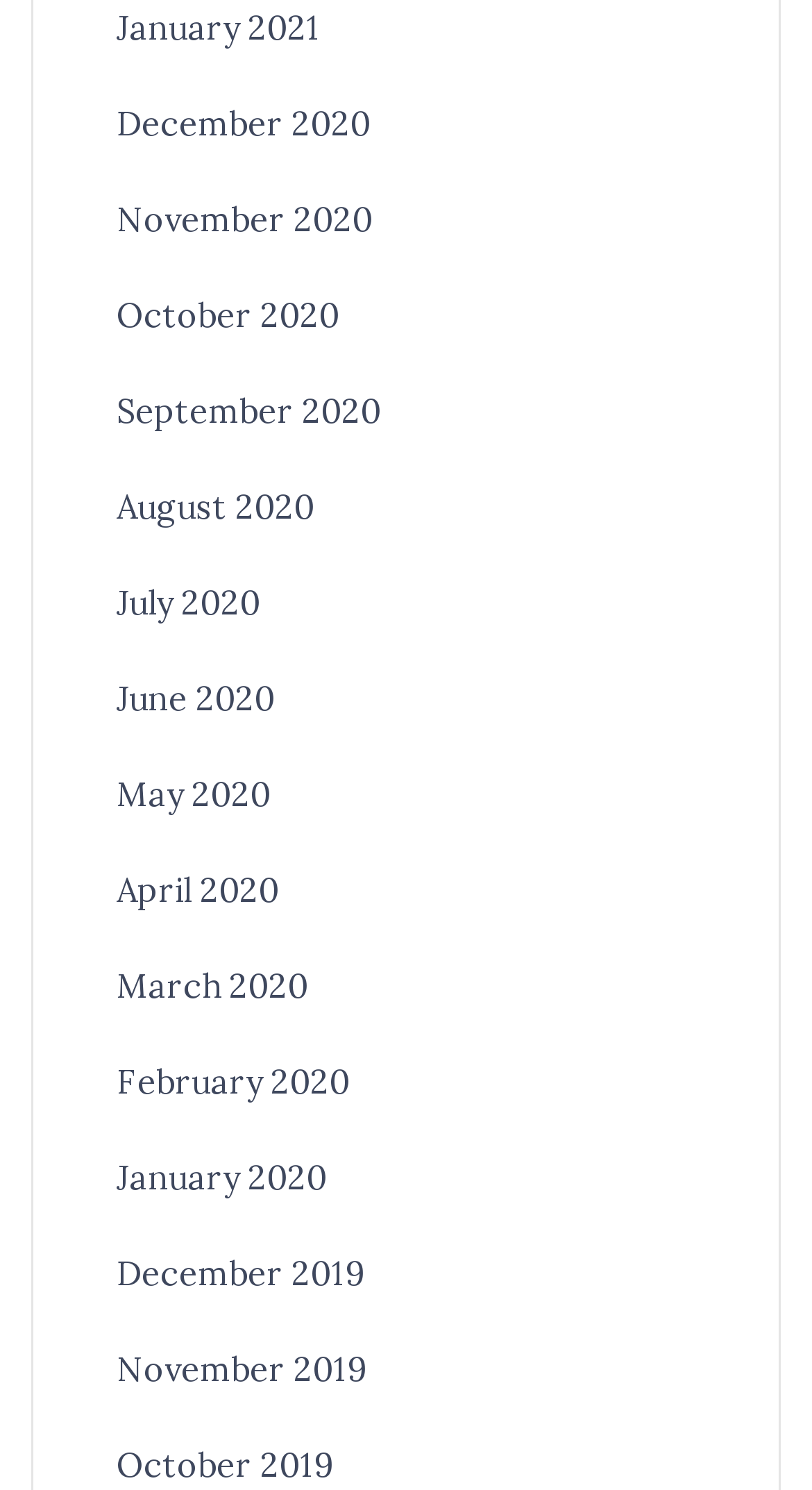How many months are listed? Examine the screenshot and reply using just one word or a brief phrase.

12